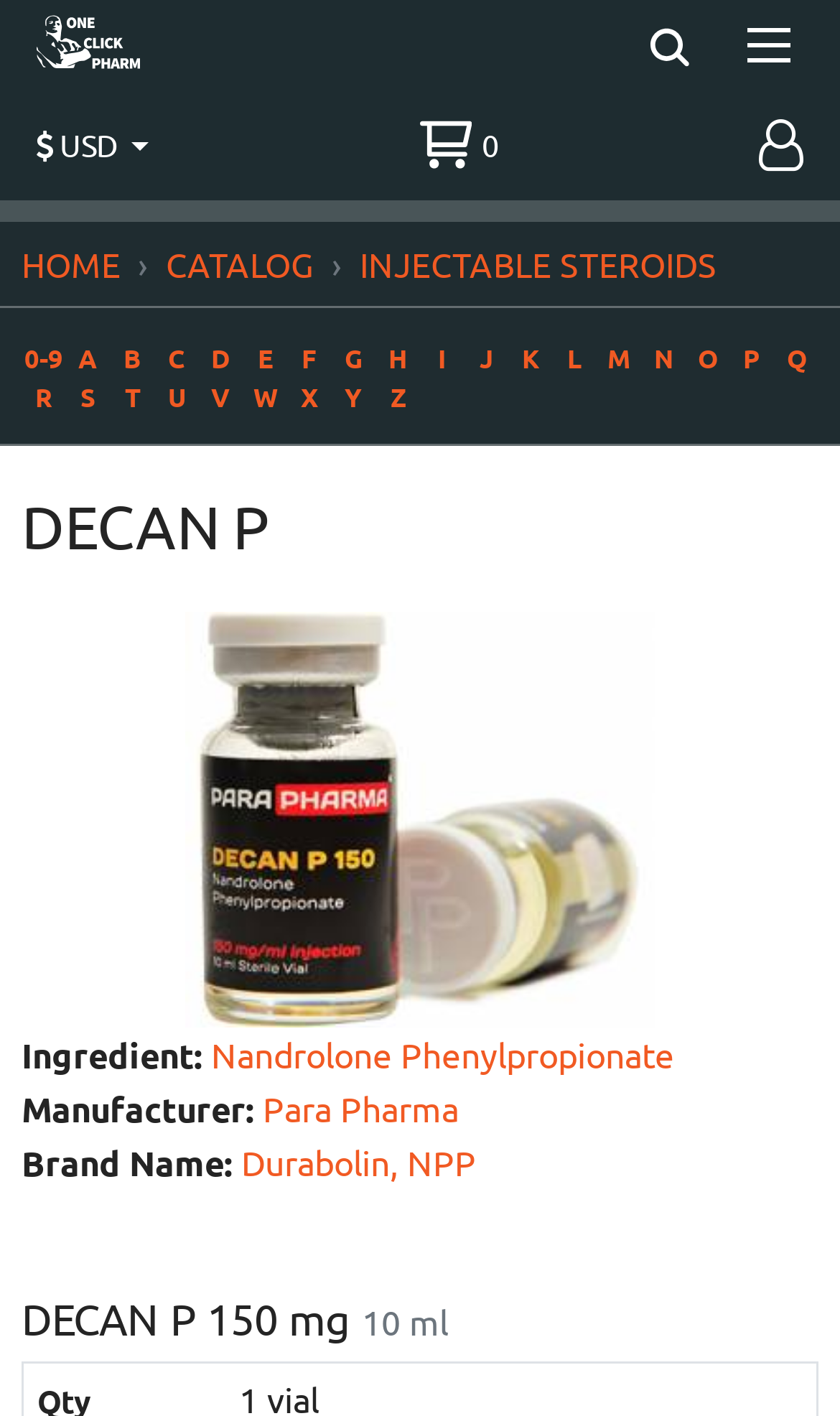Respond with a single word or phrase to the following question:
How many navigation links are there?

3